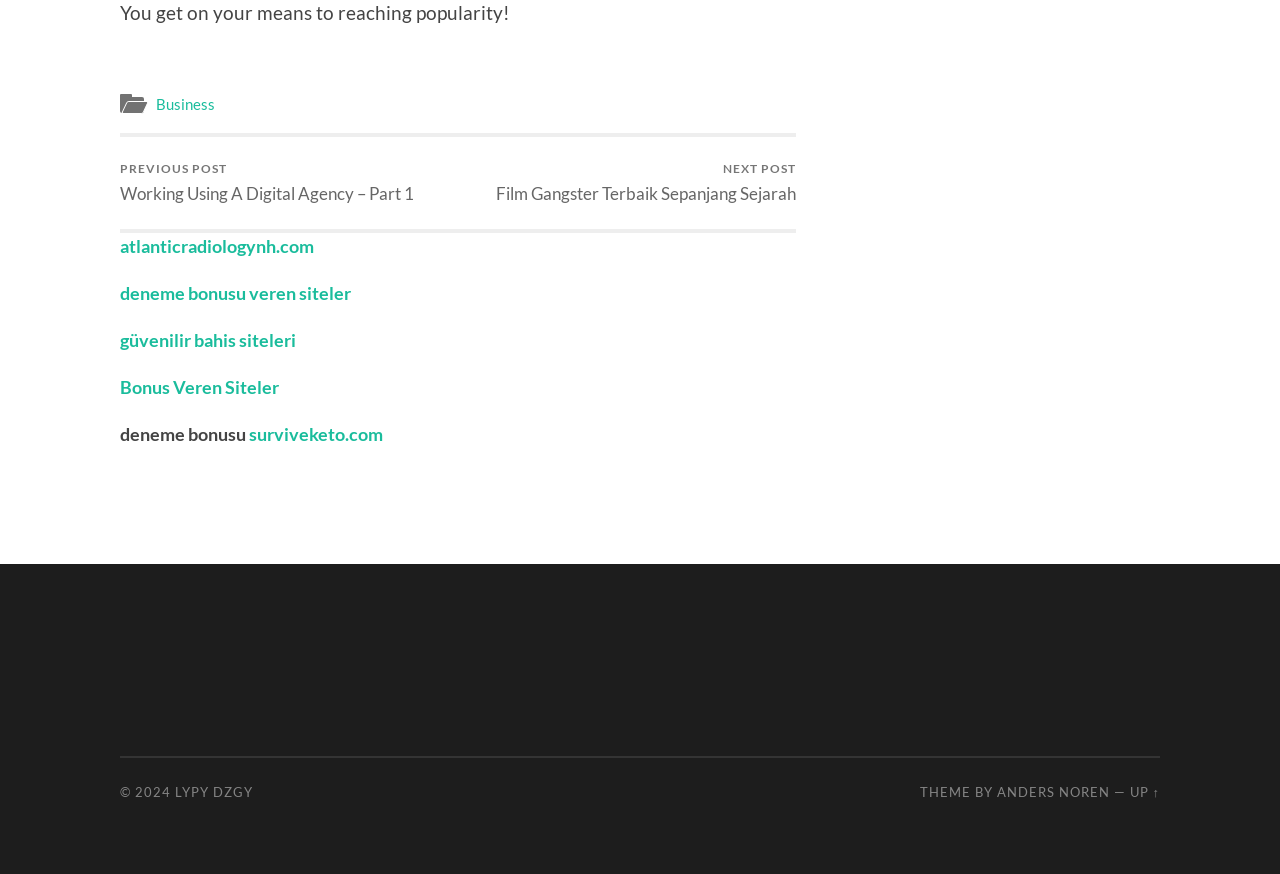Please identify the bounding box coordinates of the element that needs to be clicked to perform the following instruction: "read previous post".

[0.094, 0.157, 0.323, 0.262]